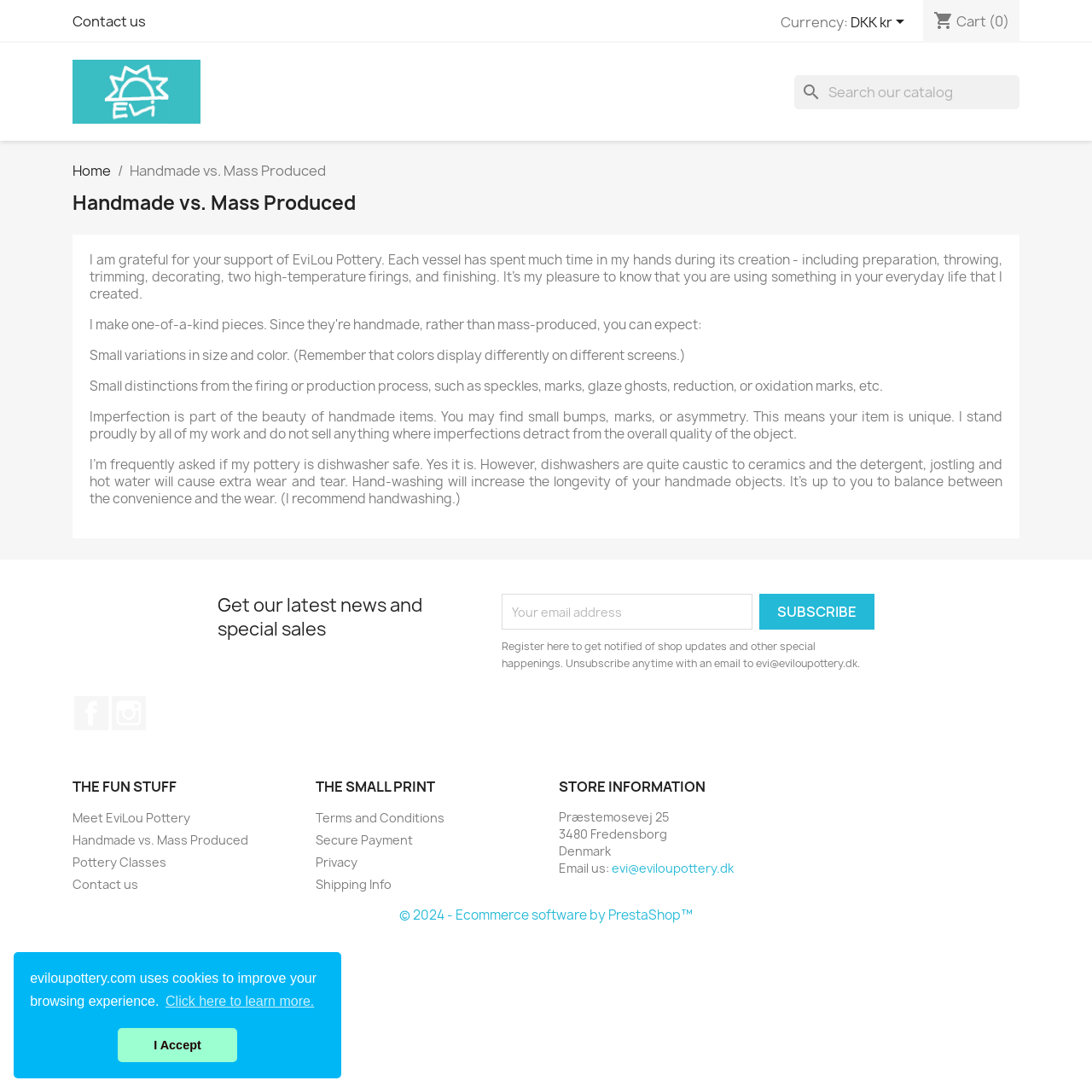Locate and extract the text of the main heading on the webpage.

Handmade vs. Mass Produced